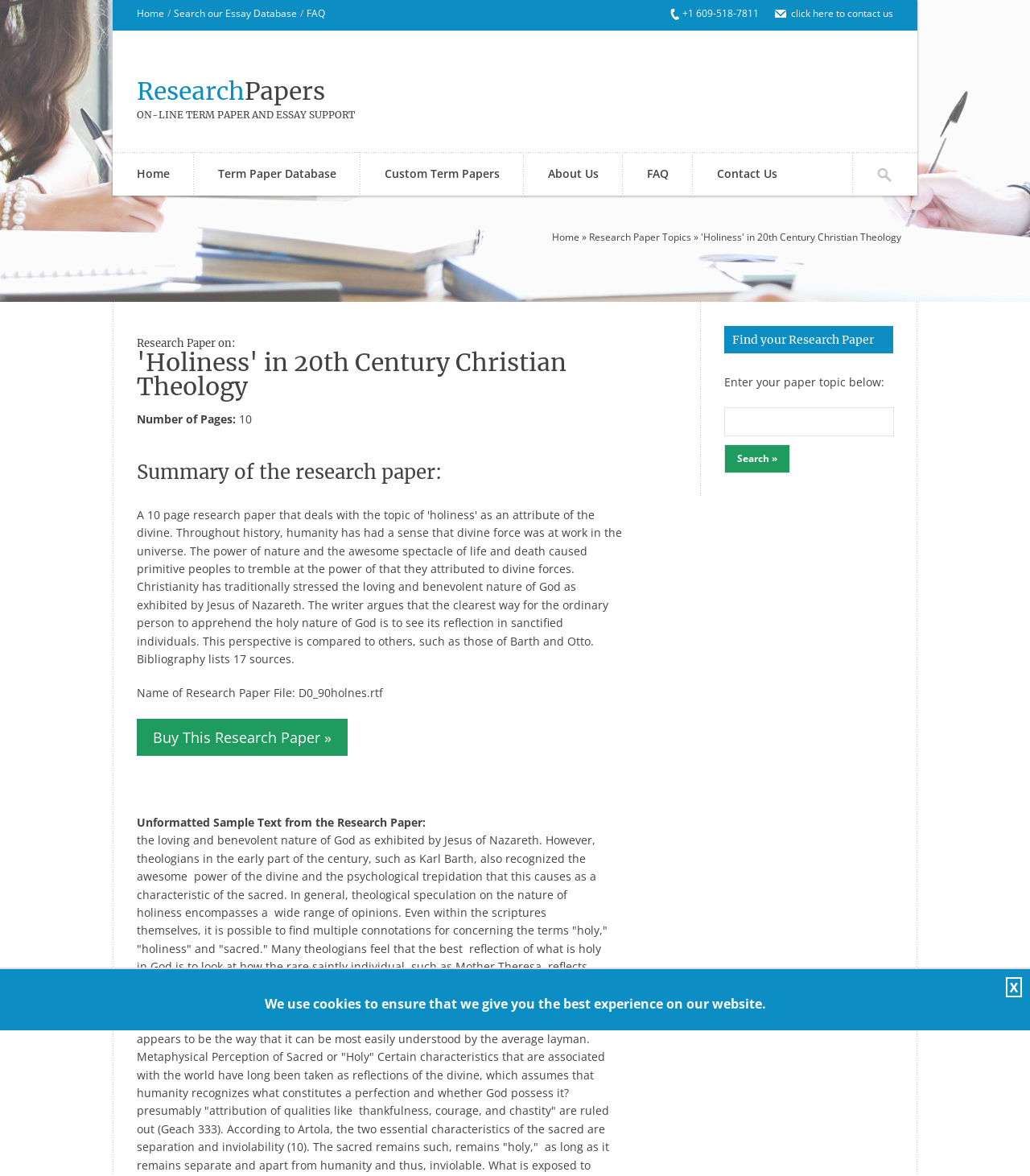Please mark the bounding box coordinates of the area that should be clicked to carry out the instruction: "Click on the 'Home' link in the navigation bar".

None